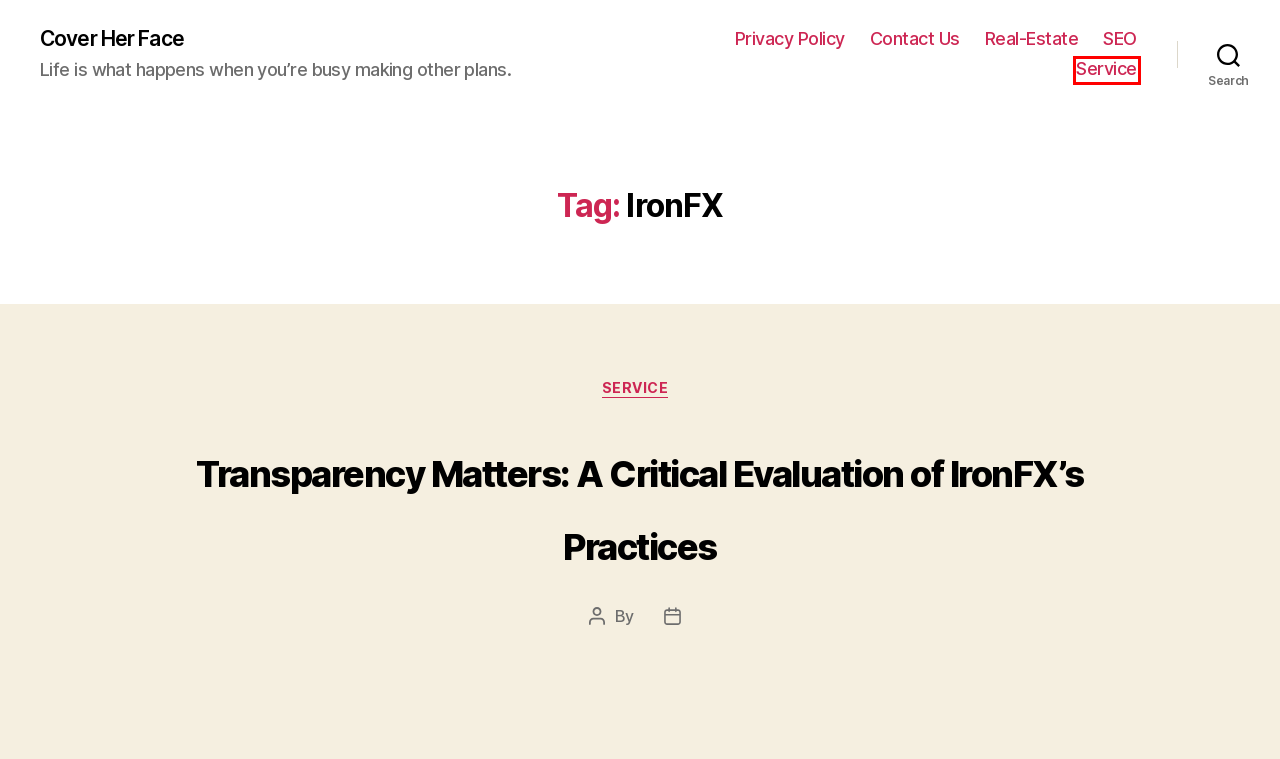Consider the screenshot of a webpage with a red bounding box and select the webpage description that best describes the new page that appears after clicking the element inside the red box. Here are the candidates:
A. Transparency Matters: A Critical Evaluation of IronFX’s Practices – Cover Her Face
B. Is IronFX the Right Broker for Your Trading Needs? – Cover Her Face
C. Real-Estate – Cover Her Face
D. Utilizing Advanced Trading Tools Through IronFX – Cover Her Face
E. Contact Us – Cover Her Face
F. Business – Cover Her Face
G. Service – Cover Her Face
H. Privacy Policy – Cover Her Face

G